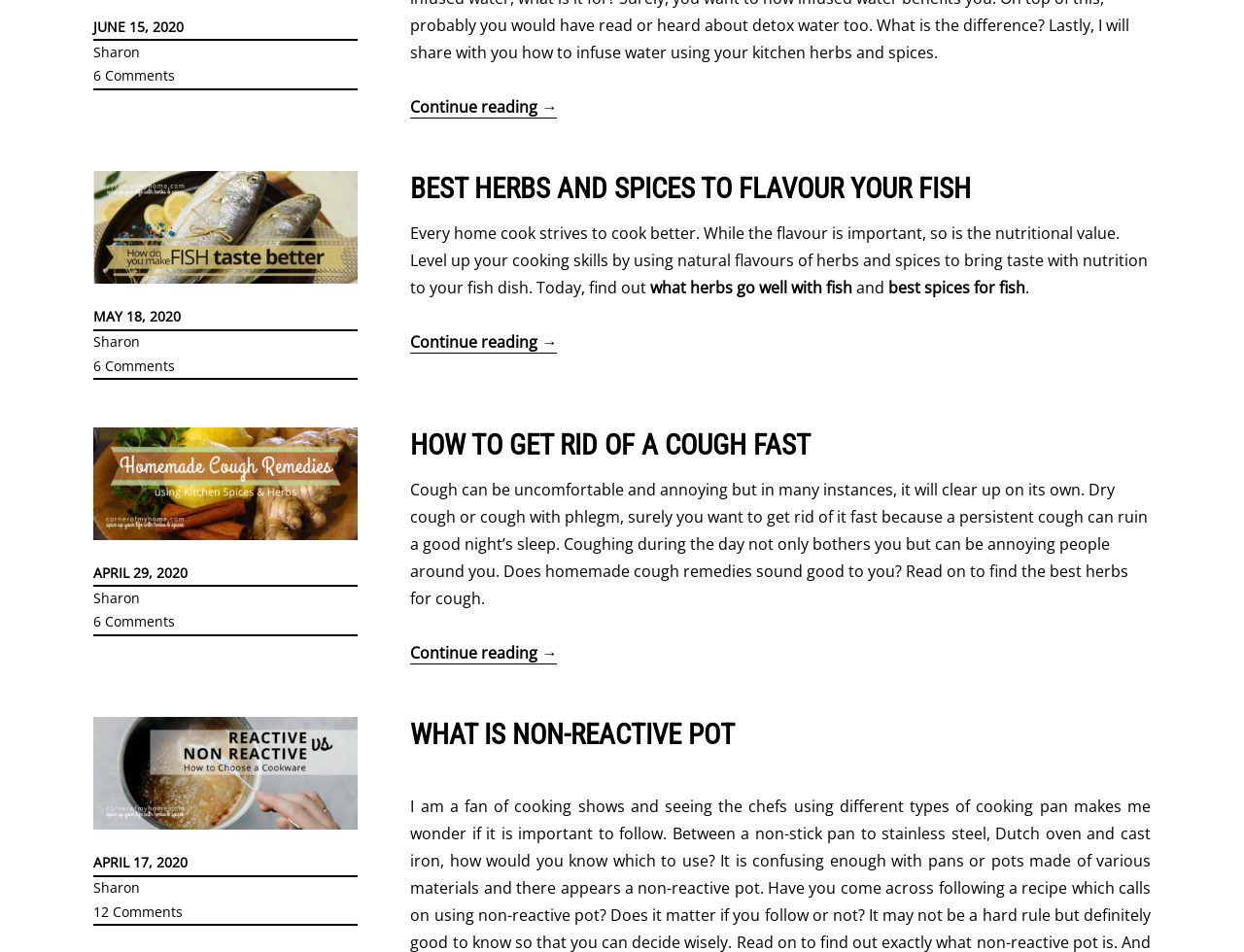What is the topic of the first article?
Using the visual information, respond with a single word or phrase.

Infused water